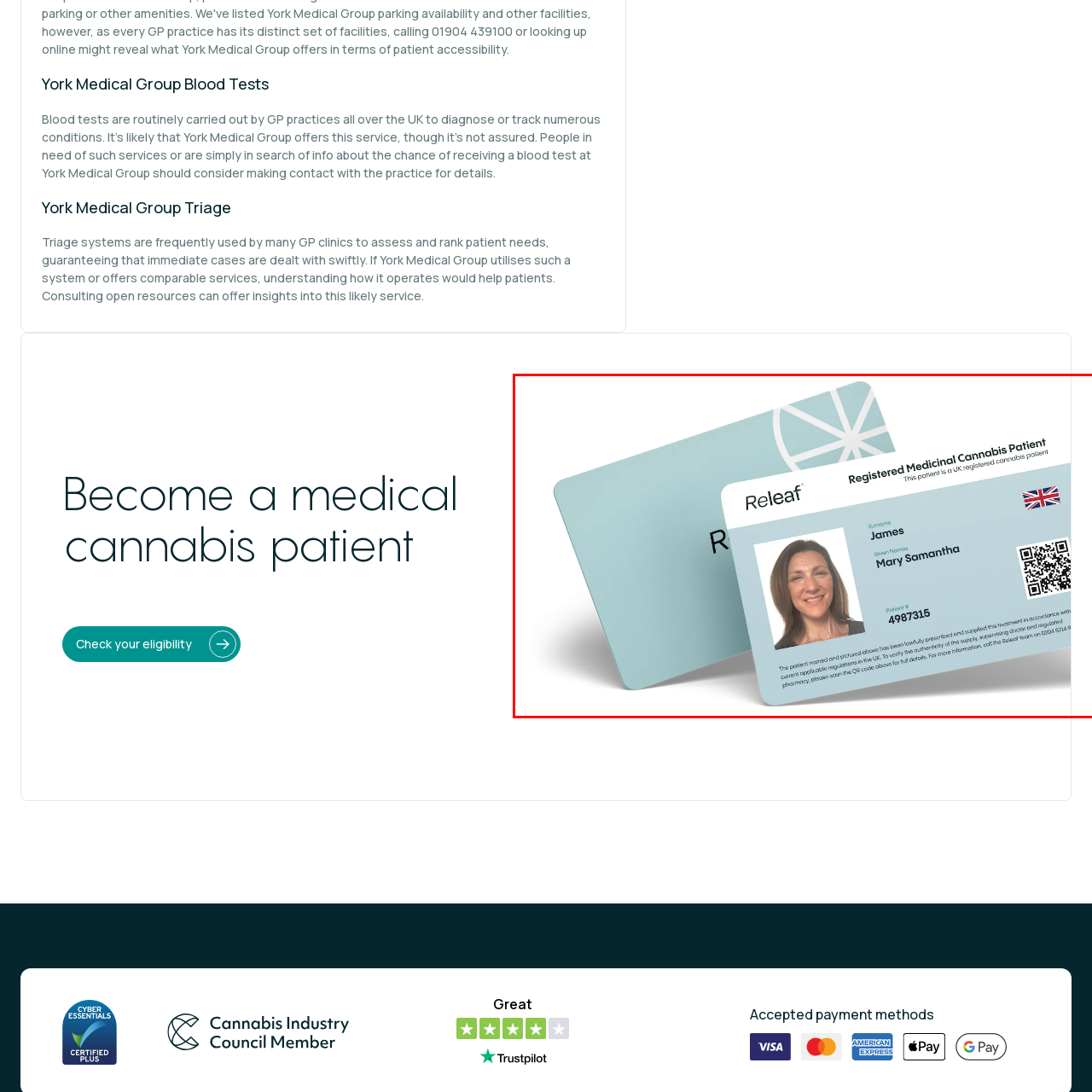Refer to the section enclosed in the red box, What flag is displayed on the card? Please answer briefly with a single word or phrase.

Union Jack